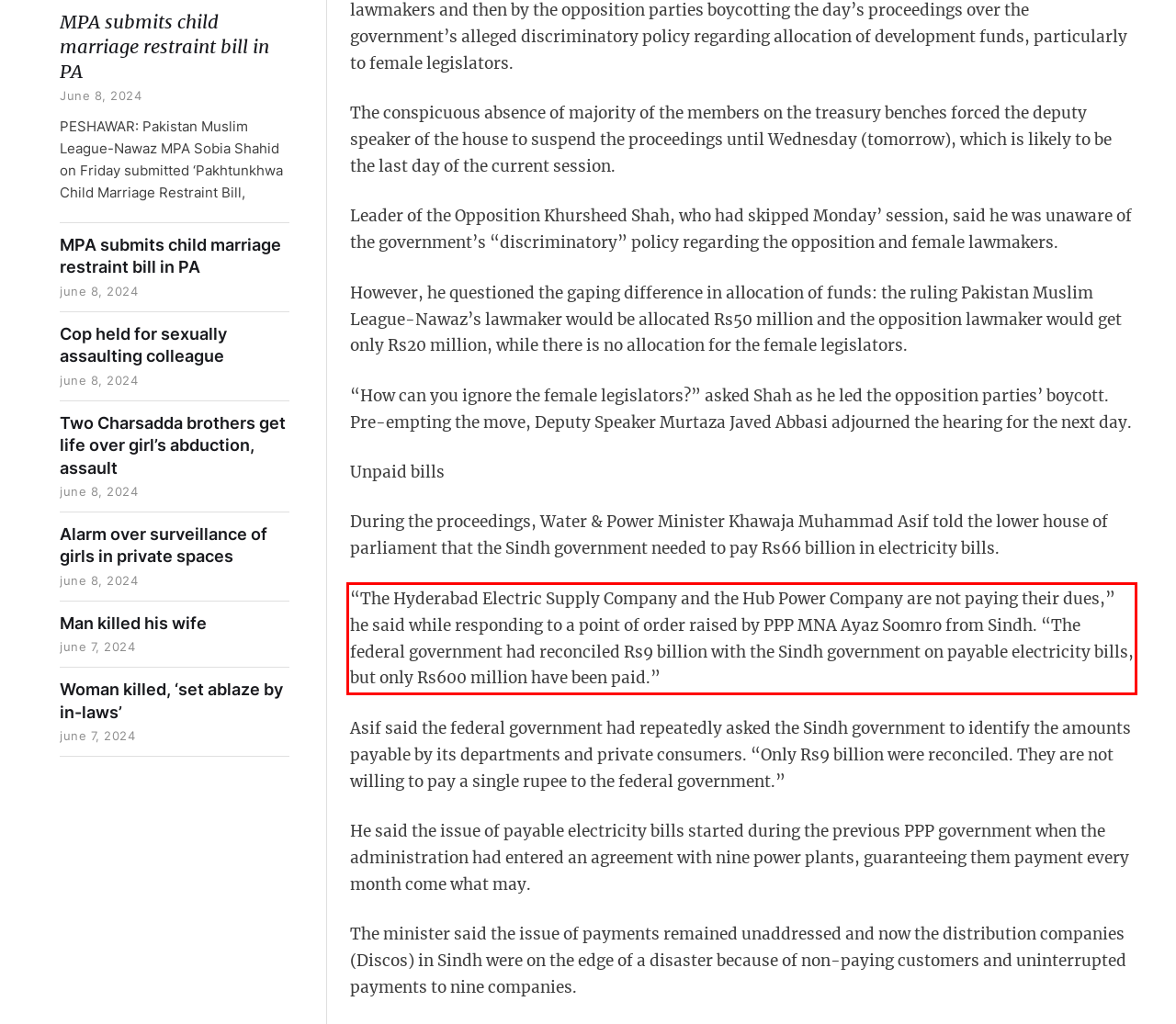You are looking at a screenshot of a webpage with a red rectangle bounding box. Use OCR to identify and extract the text content found inside this red bounding box.

“The Hyderabad Electric Supply Company and the Hub Power Company are not paying their dues,” he said while responding to a point of order raised by PPP MNA Ayaz Soomro from Sindh. “The federal government had reconciled Rs9 billion with the Sindh government on payable electricity bills, but only Rs600 million have been paid.”